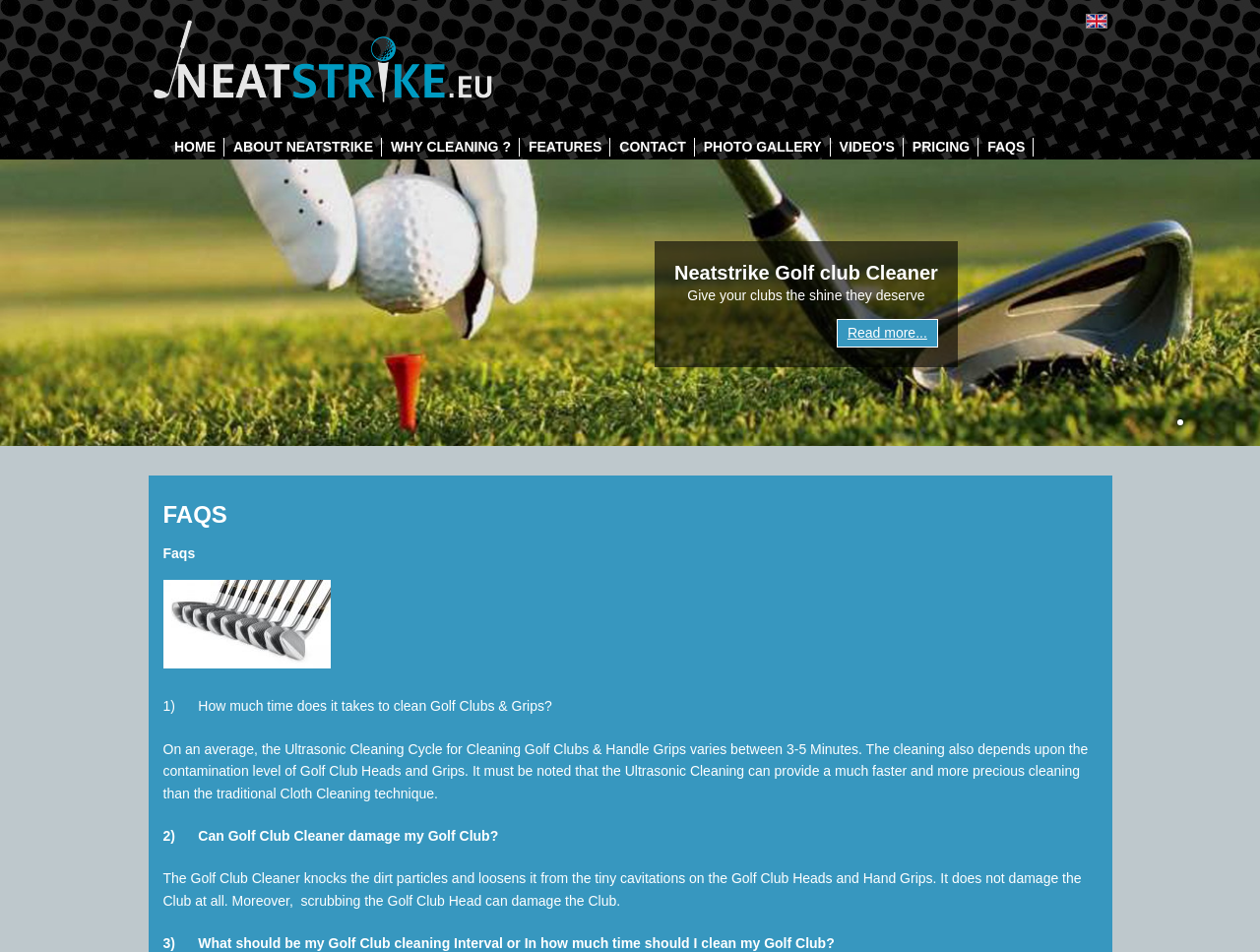Find the bounding box coordinates of the area that needs to be clicked in order to achieve the following instruction: "Learn about Neatstrike Golf club Cleaner". The coordinates should be specified as four float numbers between 0 and 1, i.e., [left, top, right, bottom].

[0.535, 0.274, 0.744, 0.302]